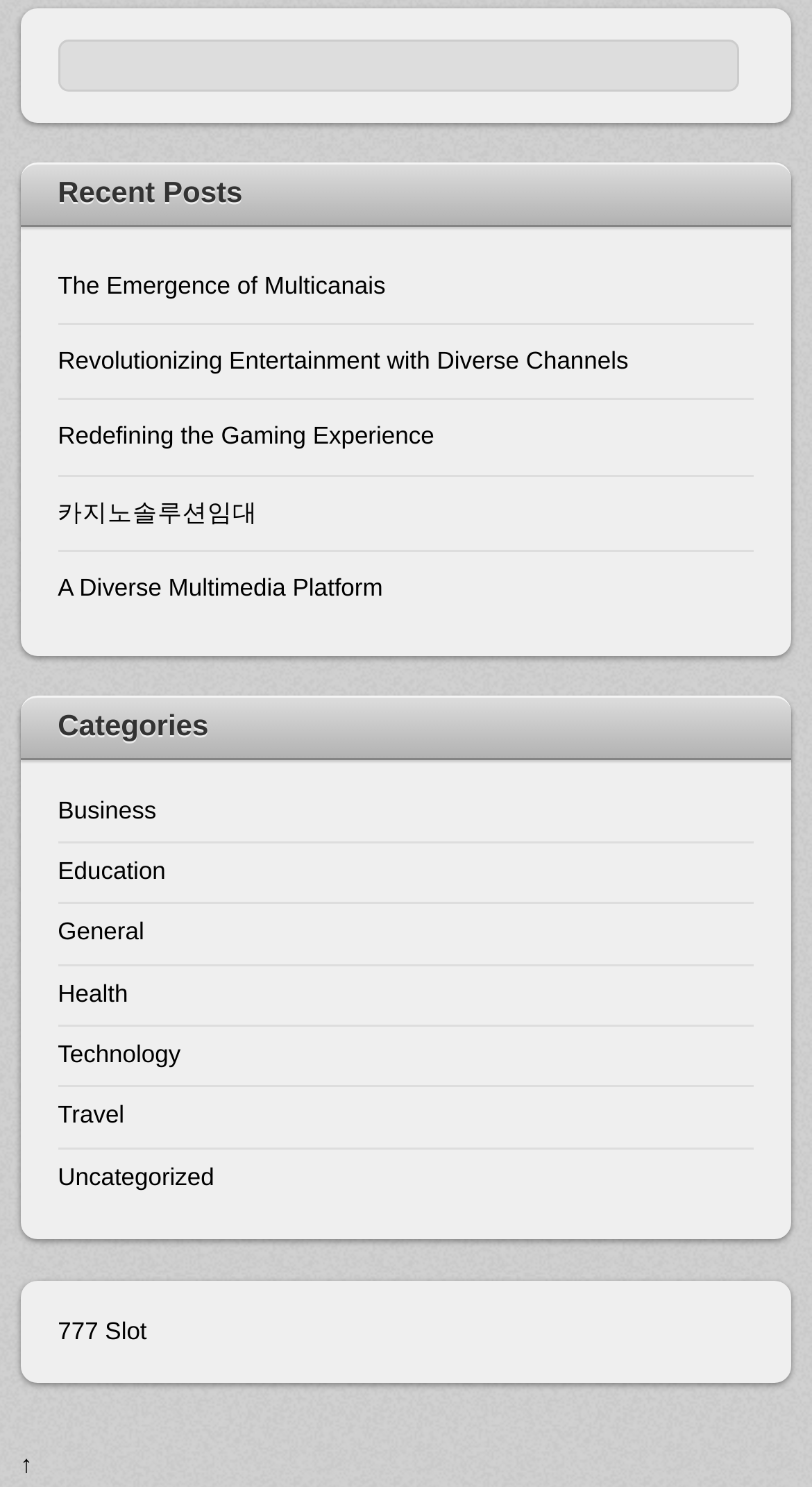Please find the bounding box for the UI component described as follows: "Redefining the Gaming Experience".

[0.071, 0.283, 0.929, 0.306]